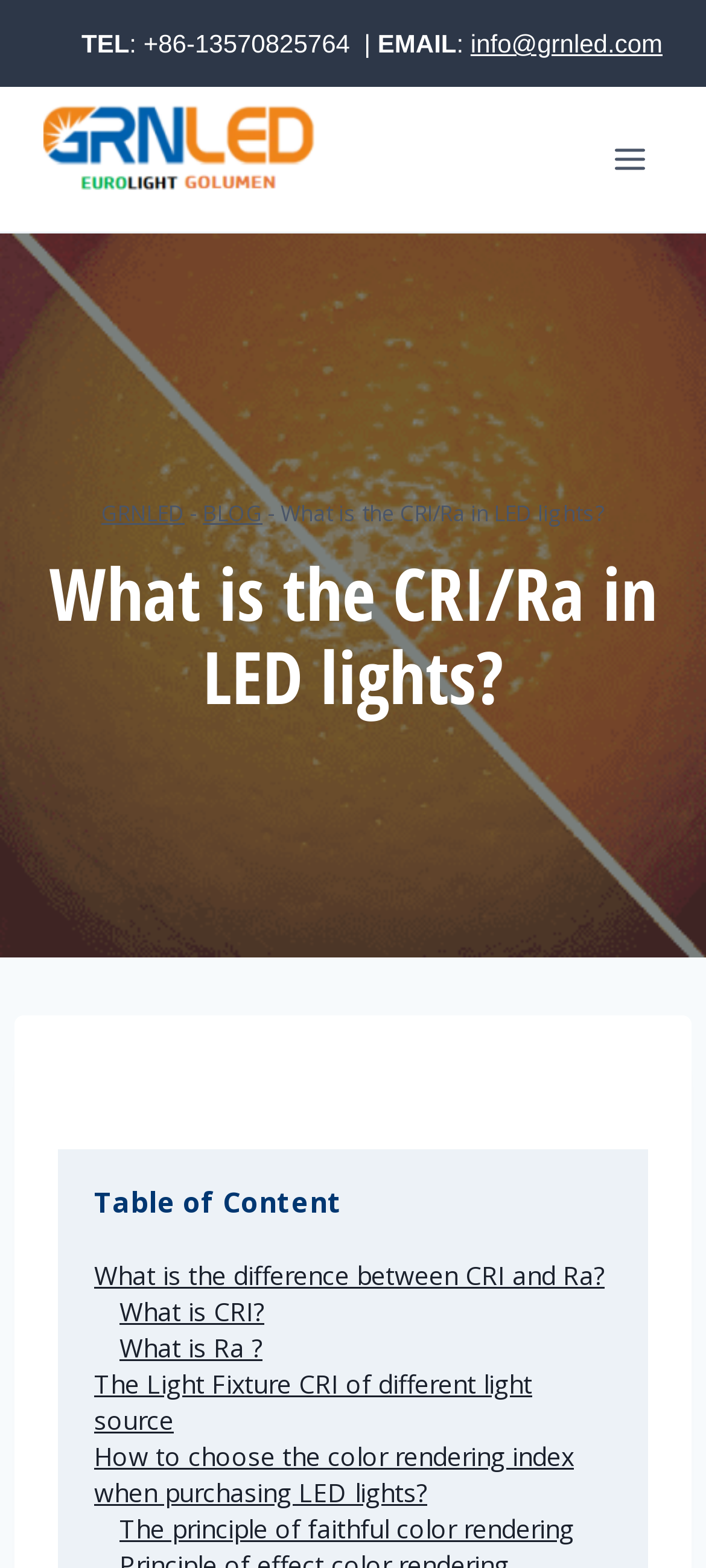Refer to the screenshot and give an in-depth answer to this question: How many links are in the breadcrumbs navigation?

I counted the links in the breadcrumbs navigation section, which is located below the top menu. There are three links: 'GRNLED', 'BLOG', and 'What is the CRI/Ra in LED lights?'.